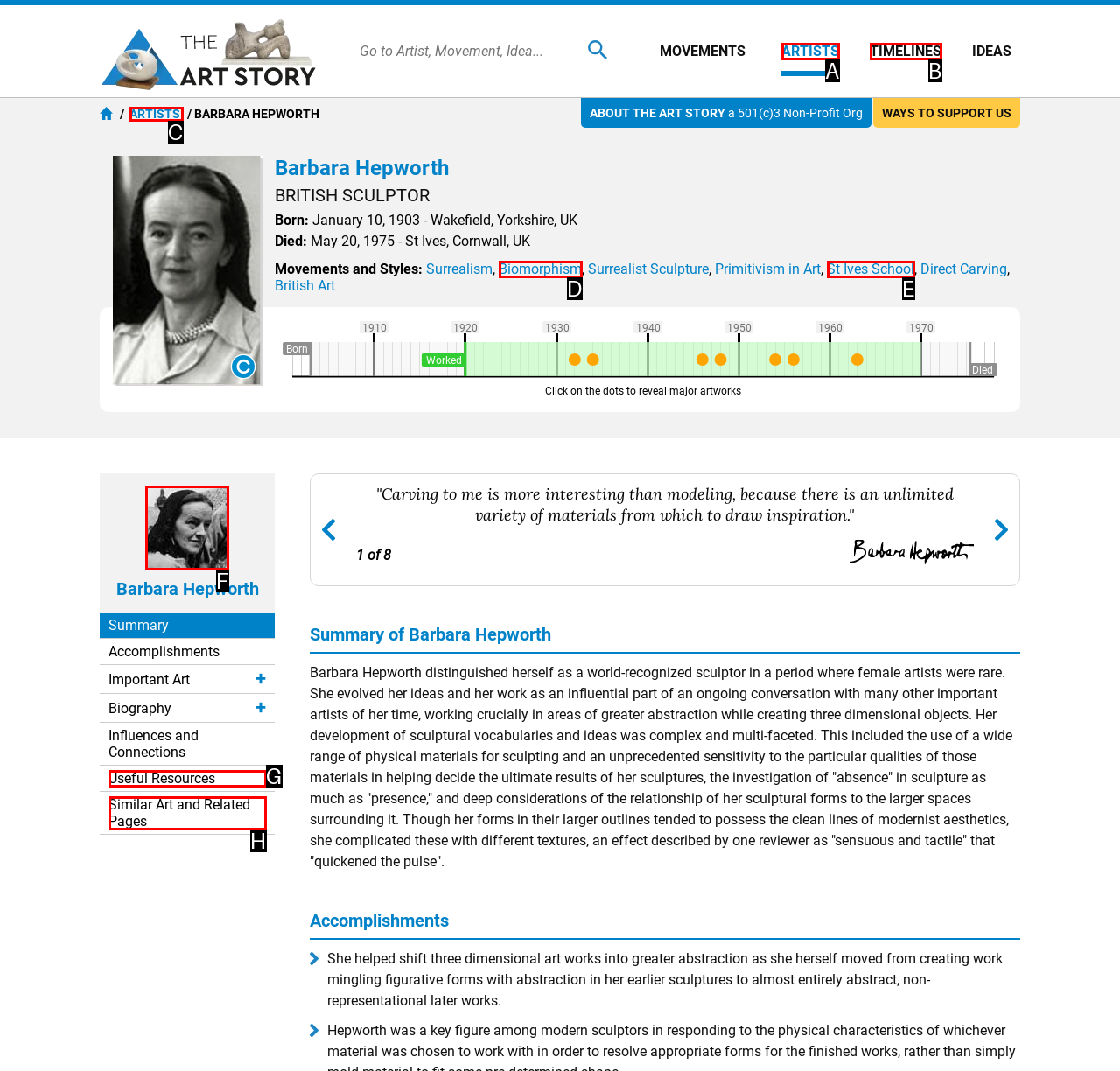Identify the correct HTML element to click for the task: Click on the image of Barbara Hepworth. Provide the letter of your choice.

F